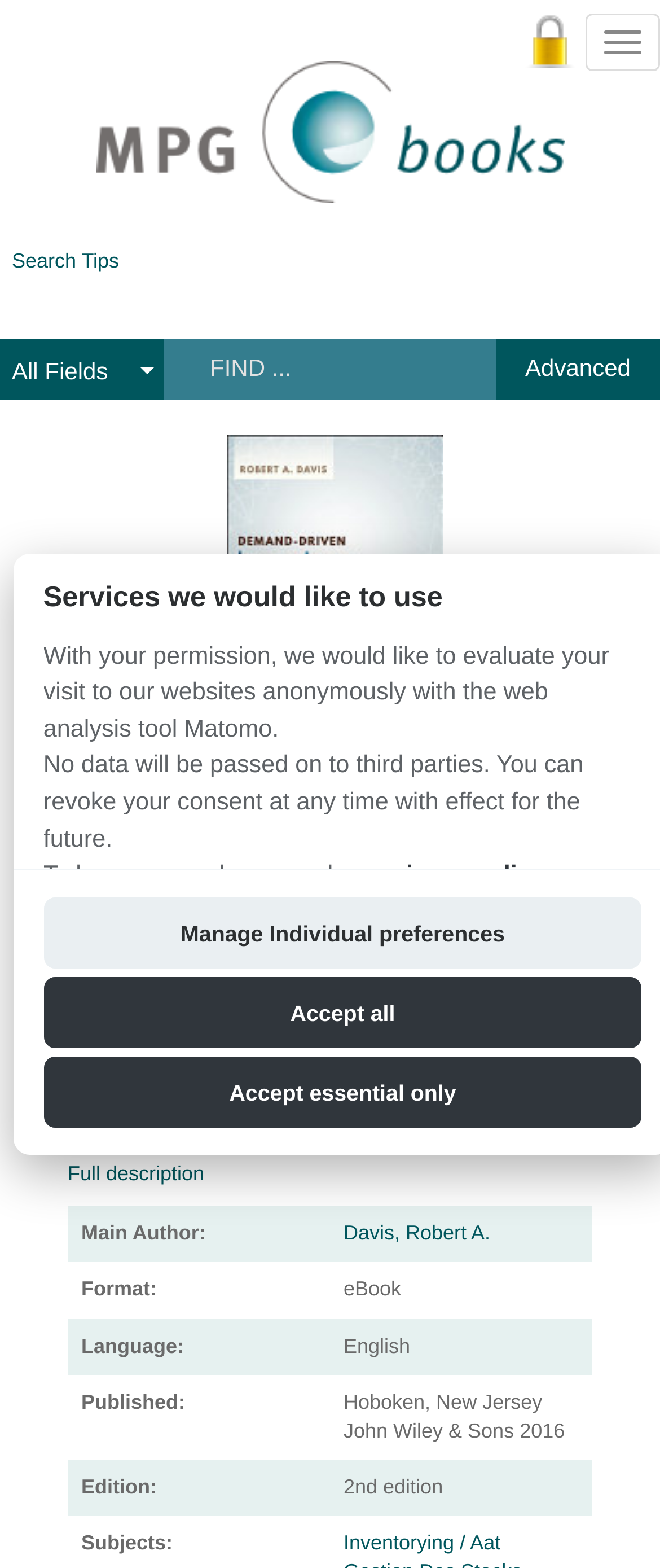What is the language of the book?
Give a thorough and detailed response to the question.

I found the language of the book by looking at the gridcell element that says 'English' under the rowheader 'Language:'.